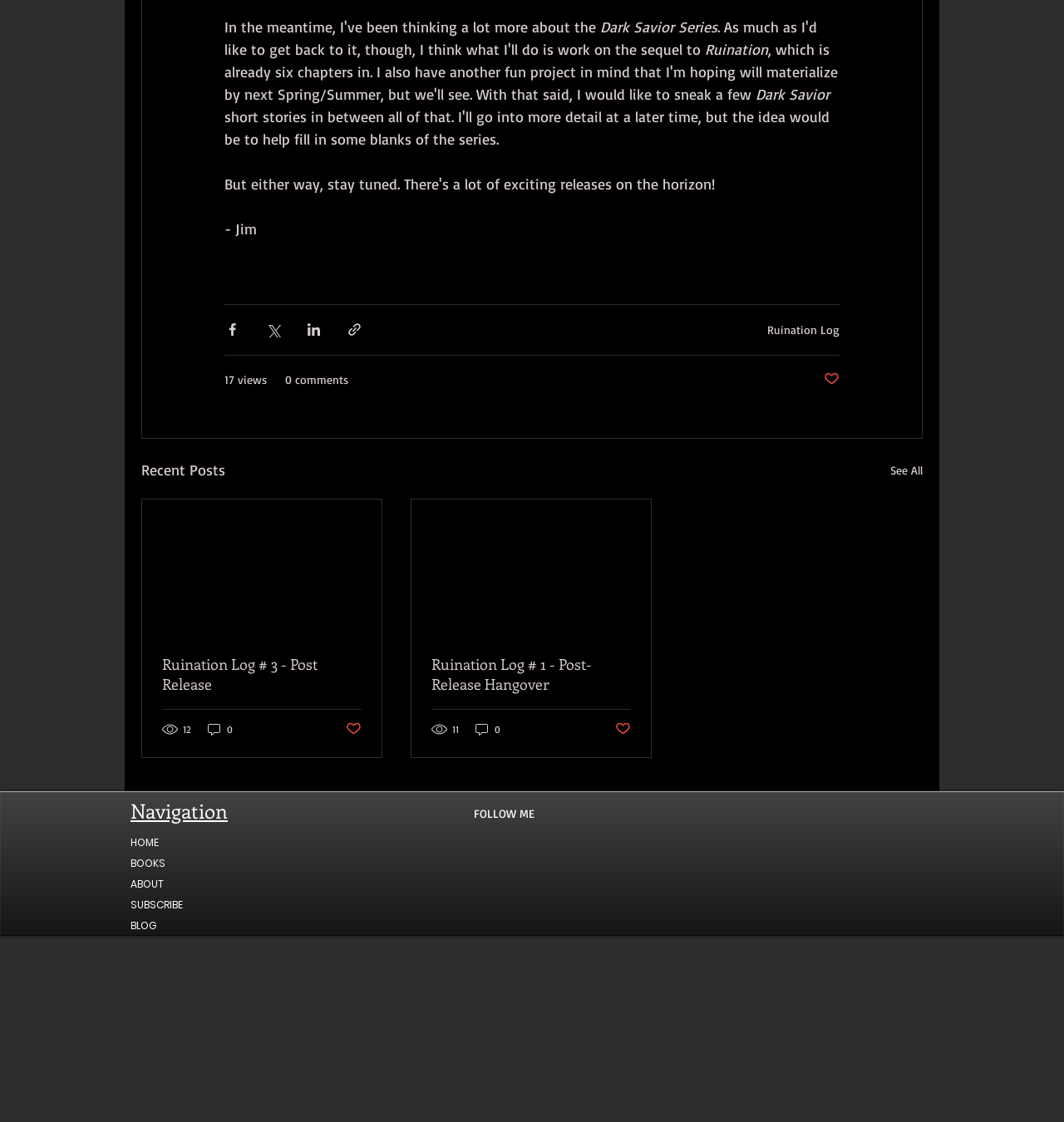What is the name of the series mentioned at the top?
Relying on the image, give a concise answer in one word or a brief phrase.

Dark Savior Series